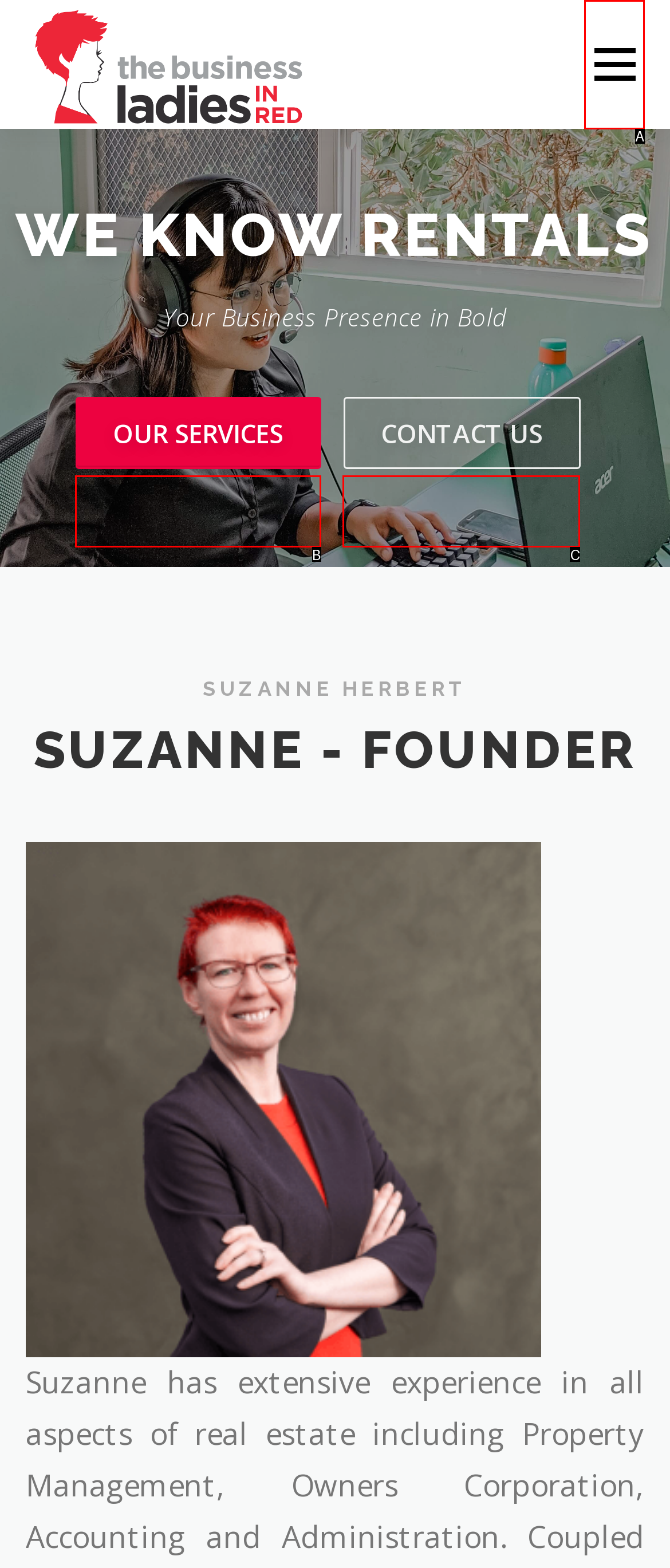From the given choices, determine which HTML element matches the description: Menu. Reply with the appropriate letter.

A